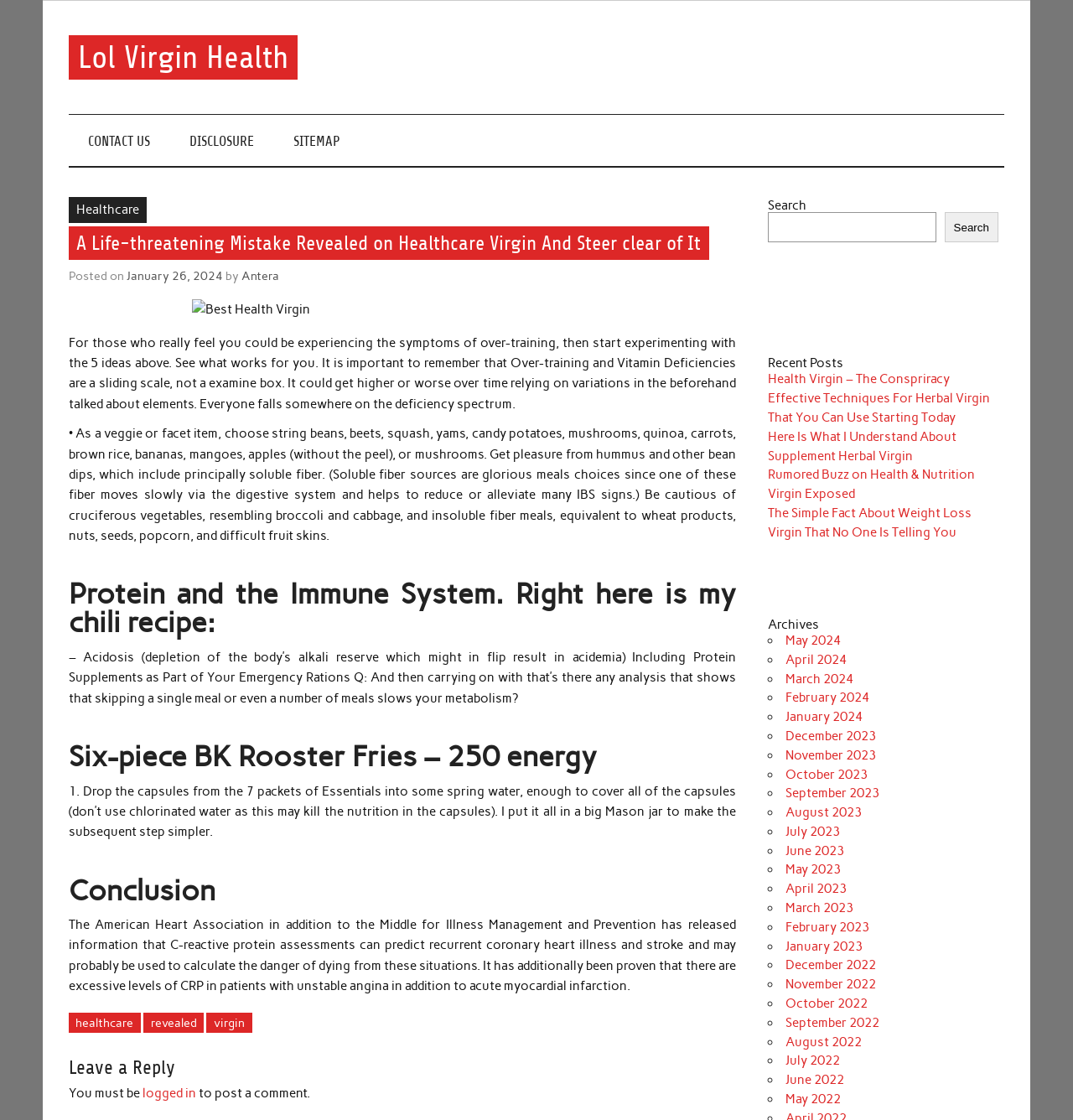What is the date of the latest article?
Refer to the image and provide a one-word or short phrase answer.

January 26, 2024